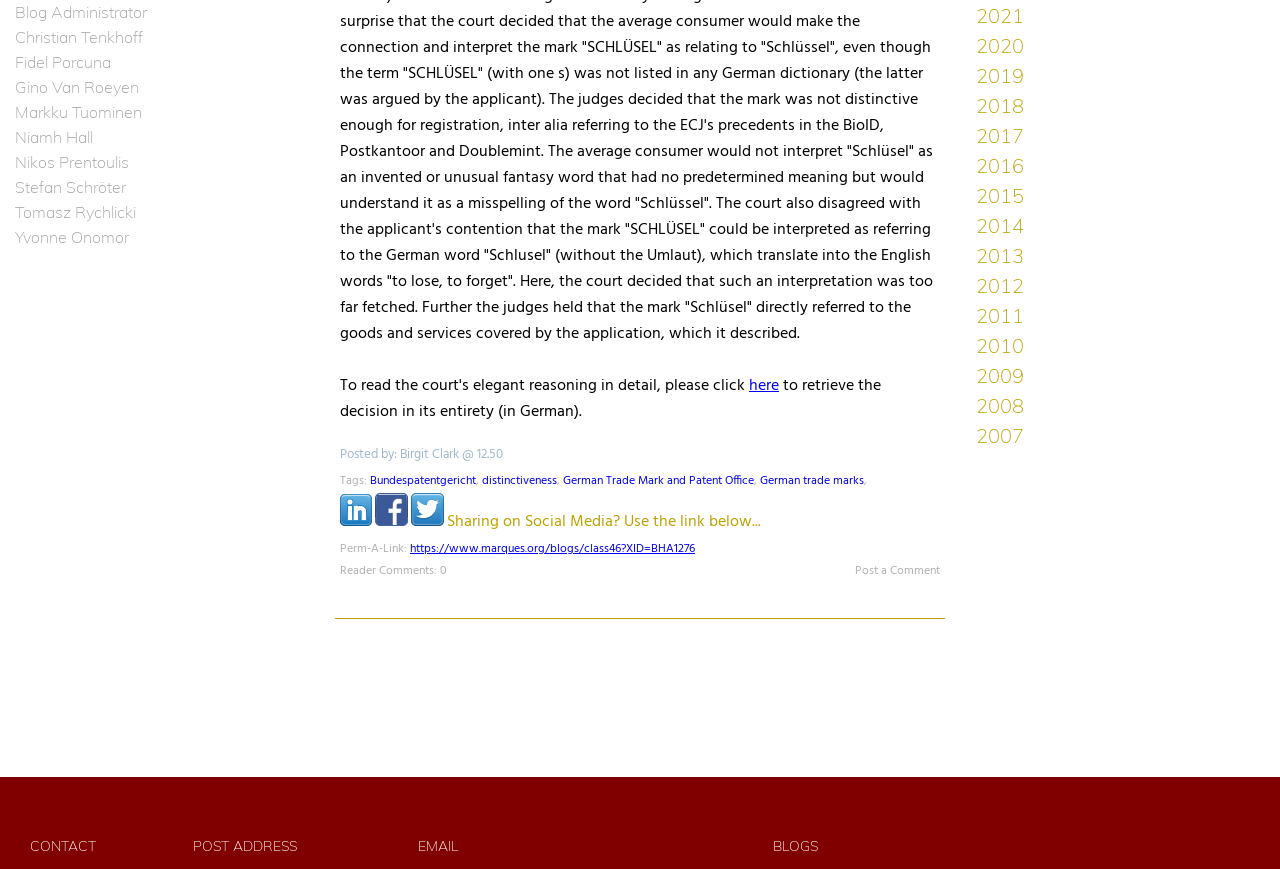Provide the bounding box coordinates in the format (top-left x, top-left y, bottom-right x, bottom-right y). All values are floating point numbers between 0 and 1. Determine the bounding box coordinate of the UI element described as: Nikos Prentoulis

[0.012, 0.175, 0.238, 0.198]